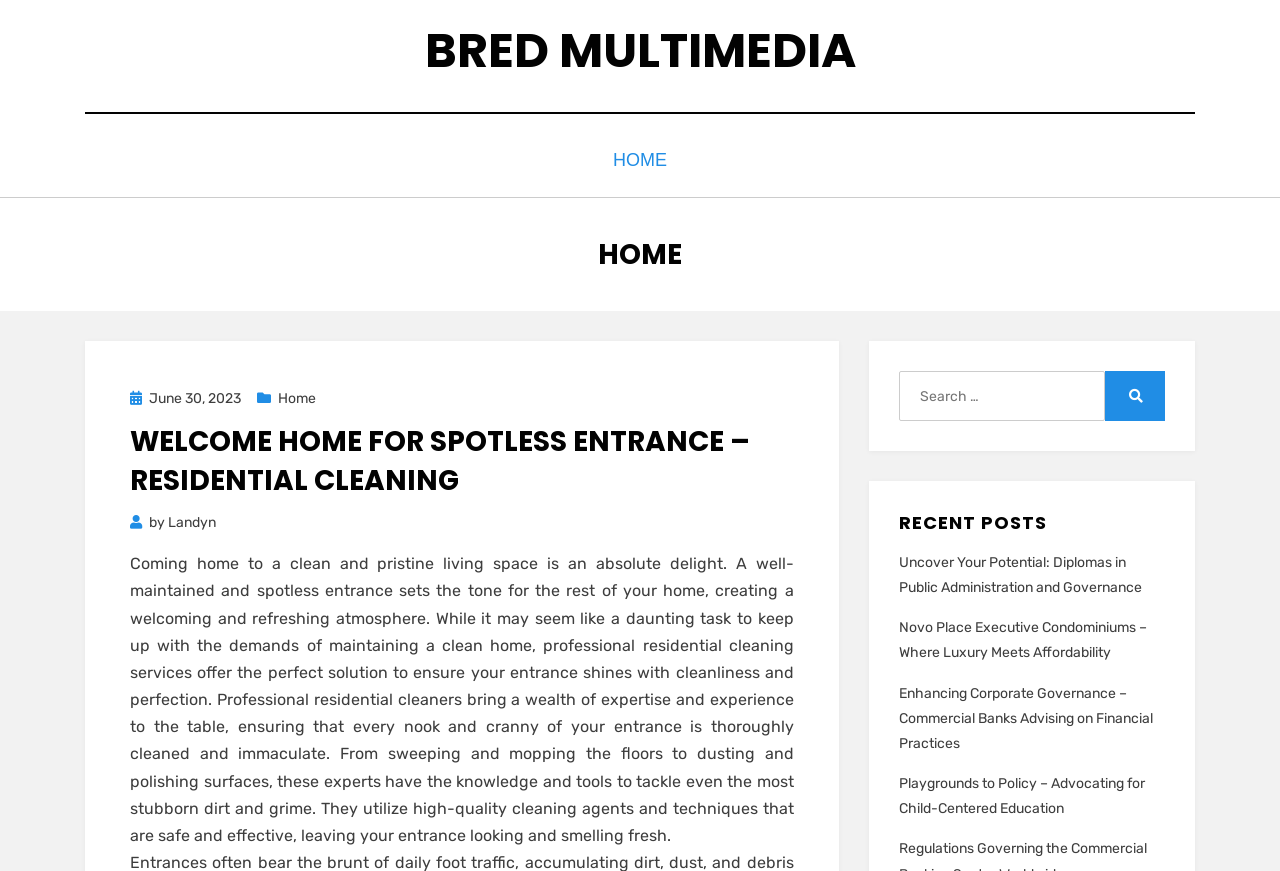Based on the element description Home, identify the bounding box of the UI element in the given webpage screenshot. The coordinates should be in the format (top-left x, top-left y, bottom-right x, bottom-right y) and must be between 0 and 1.

[0.201, 0.442, 0.247, 0.462]